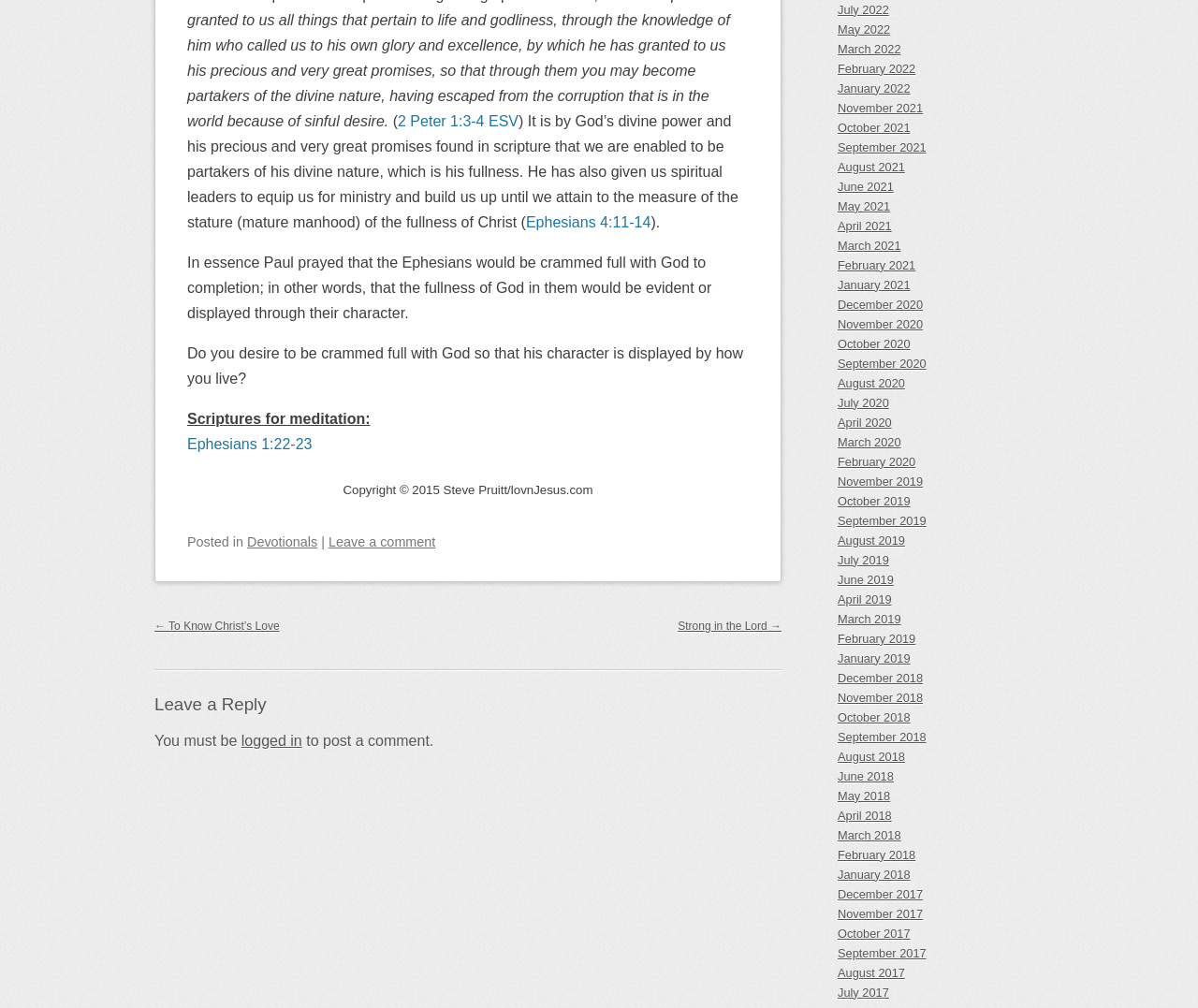Find and indicate the bounding box coordinates of the region you should select to follow the given instruction: "Click on the link to read Strong in the Lord".

[0.566, 0.614, 0.652, 0.627]